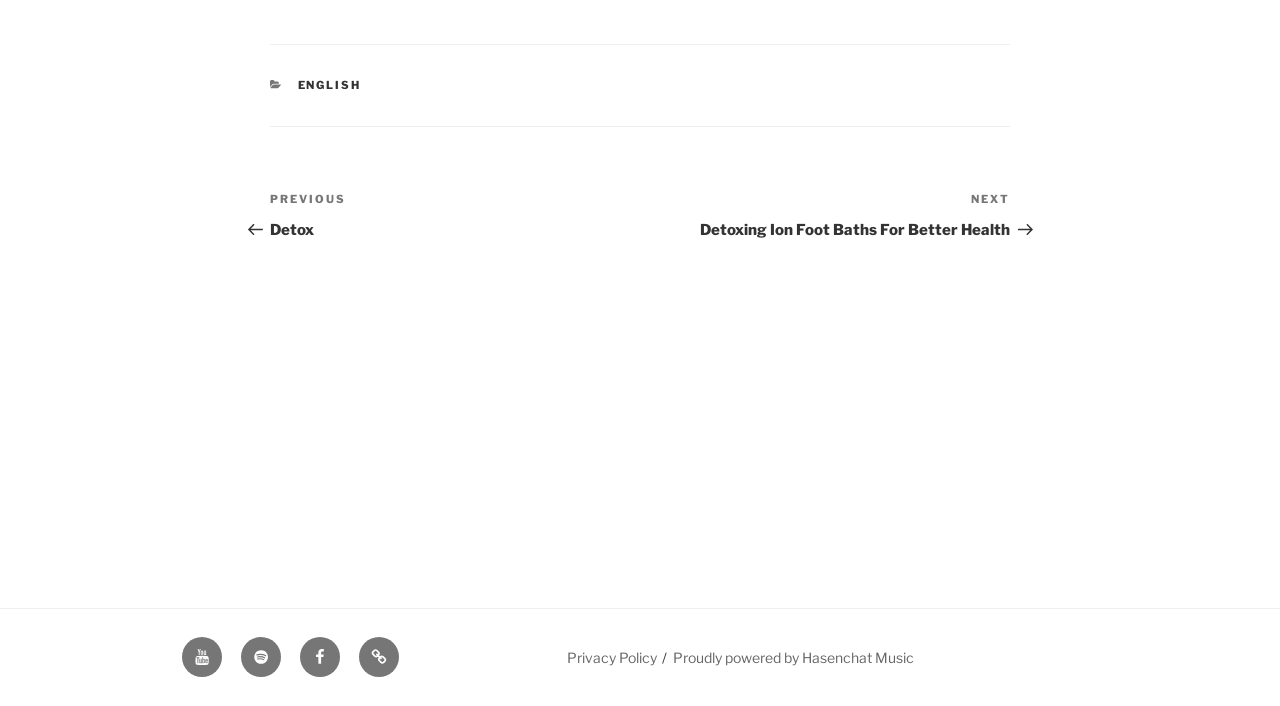Determine the bounding box coordinates of the section to be clicked to follow the instruction: "Read the privacy policy". The coordinates should be given as four float numbers between 0 and 1, formatted as [left, top, right, bottom].

[0.443, 0.919, 0.513, 0.943]